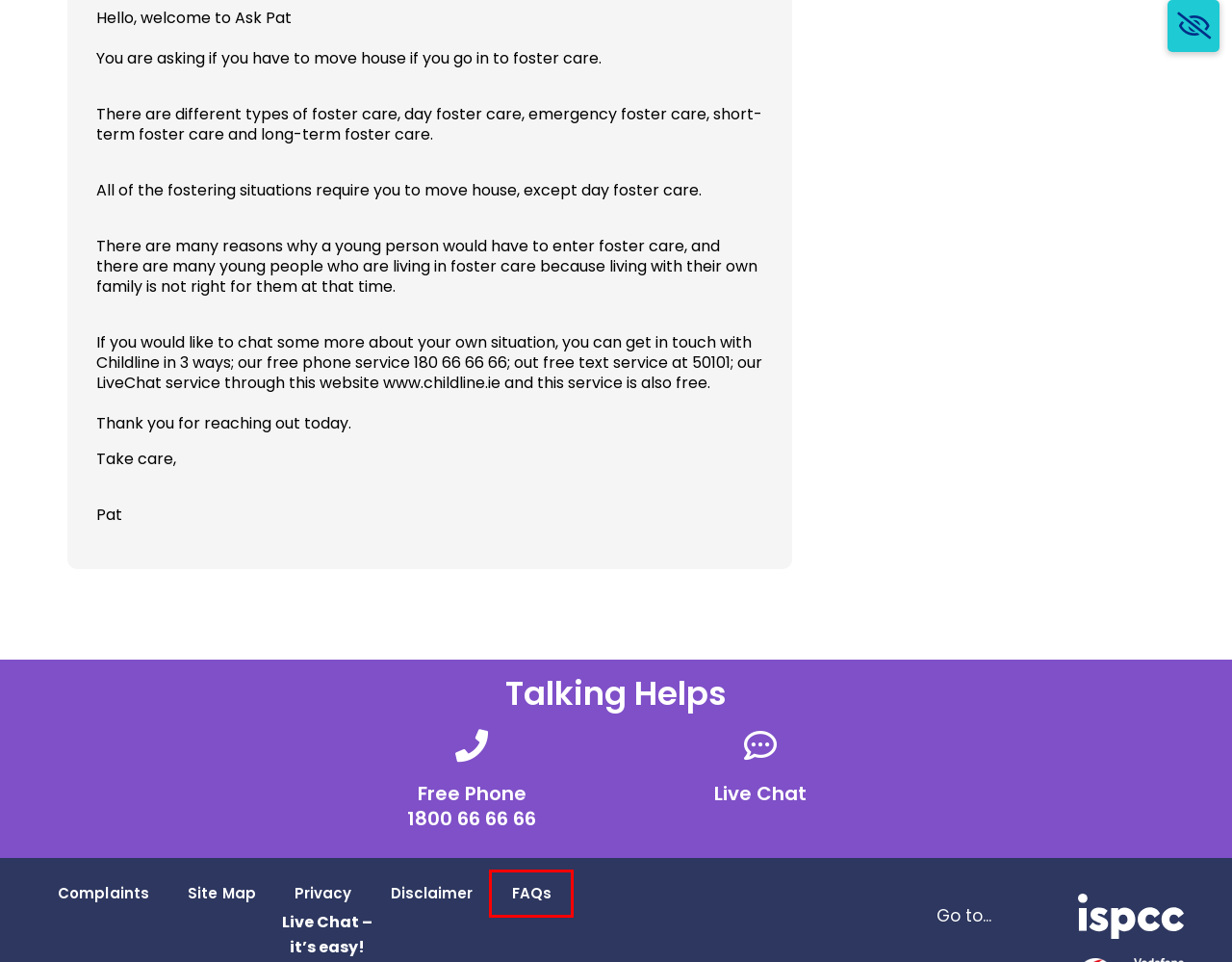You have a screenshot of a webpage with a red rectangle bounding box around an element. Identify the best matching webpage description for the new page that appears after clicking the element in the bounding box. The descriptions are:
A. Info & Advice - Childline
B. Live Chat Login - Childline
C. FAQs - Childline
D. Complaints - Childline
E. Home - ISPCC
F. Site Map - Childline
G. Privacy - Childline
H. Disclaimer - Childline

C